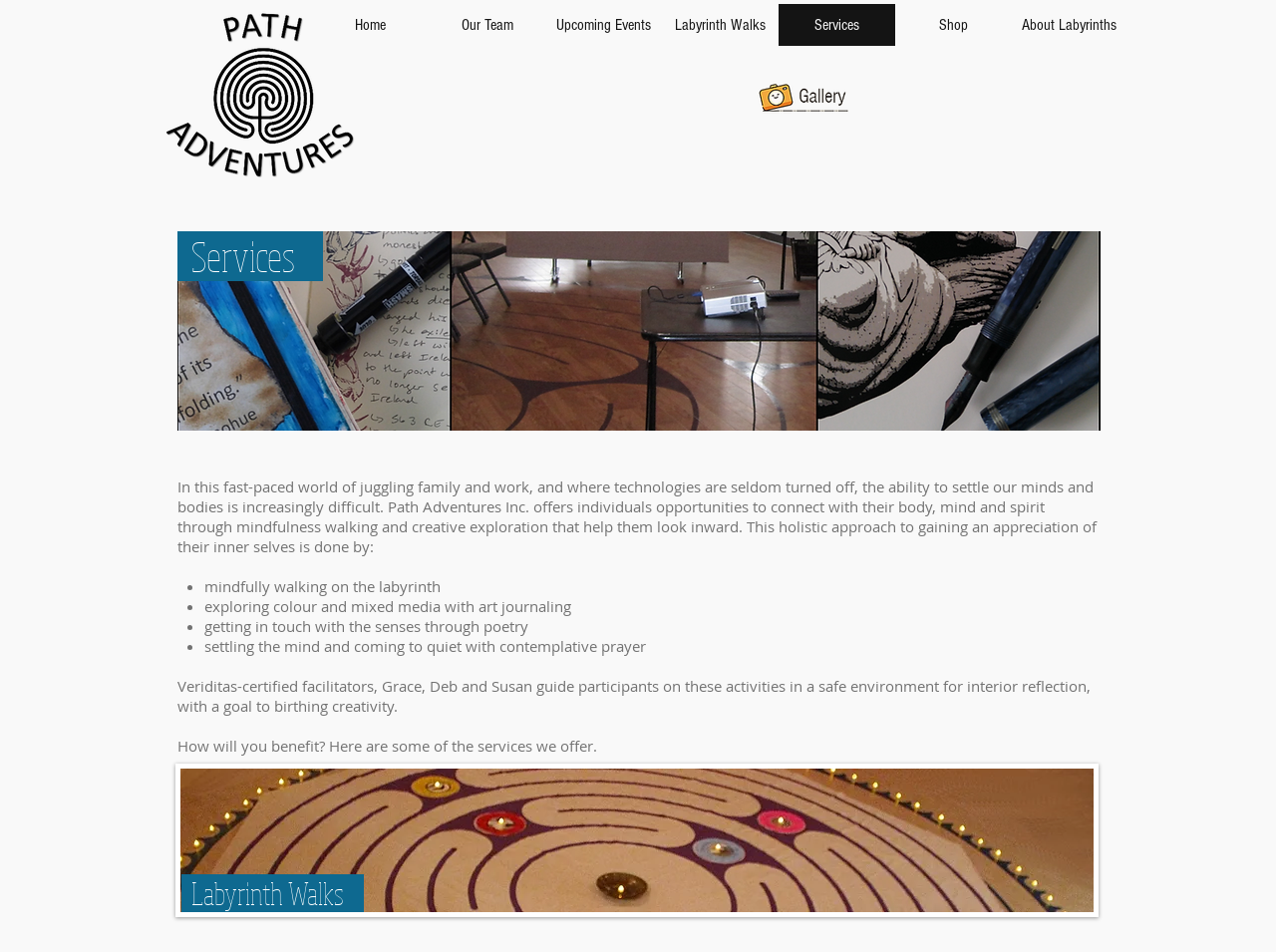Predict the bounding box of the UI element based on the description: "Our Team". The coordinates should be four float numbers between 0 and 1, formatted as [left, top, right, bottom].

[0.336, 0.004, 0.427, 0.048]